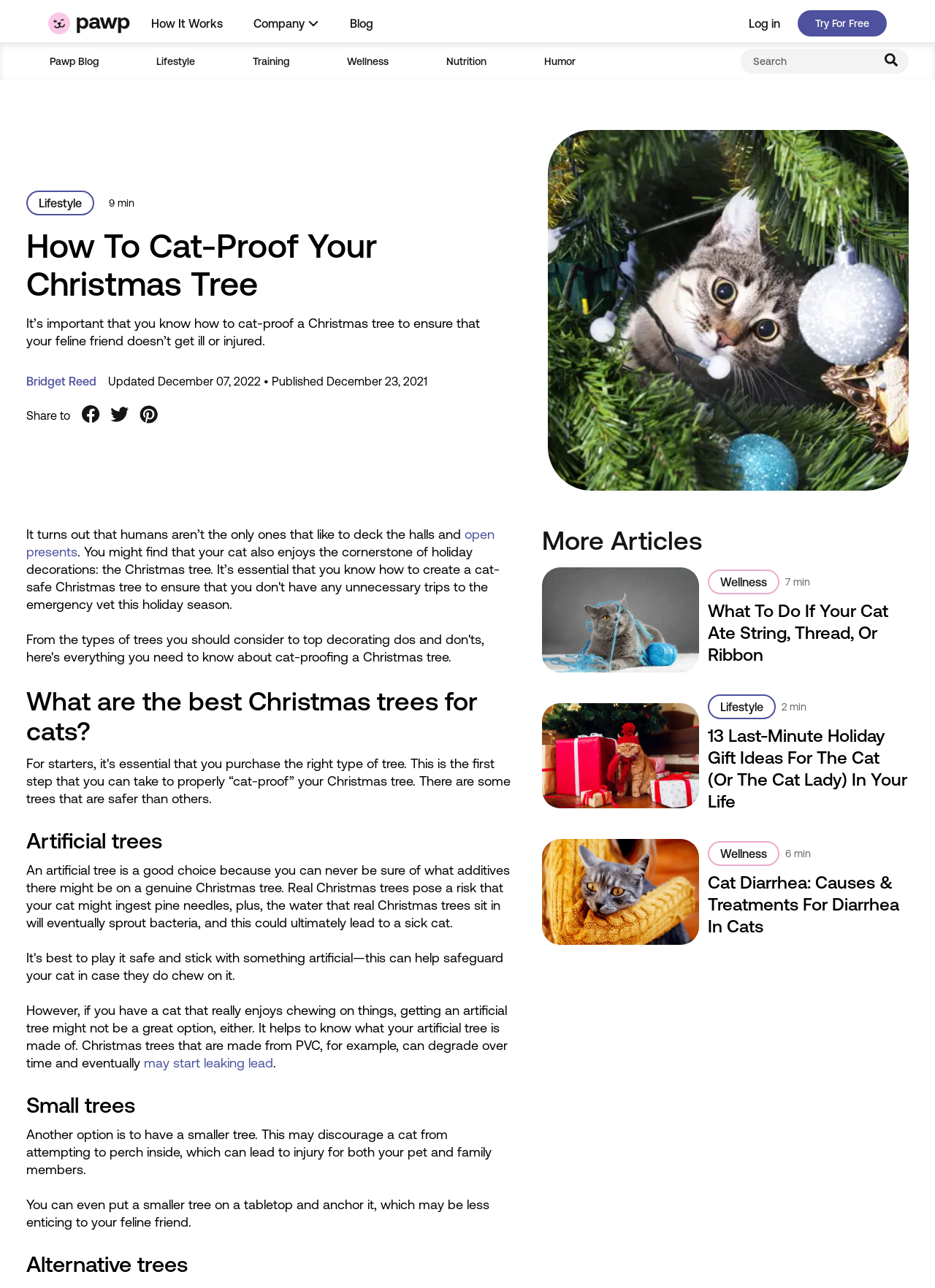Point out the bounding box coordinates of the section to click in order to follow this instruction: "Search the blog".

[0.941, 0.039, 0.966, 0.057]